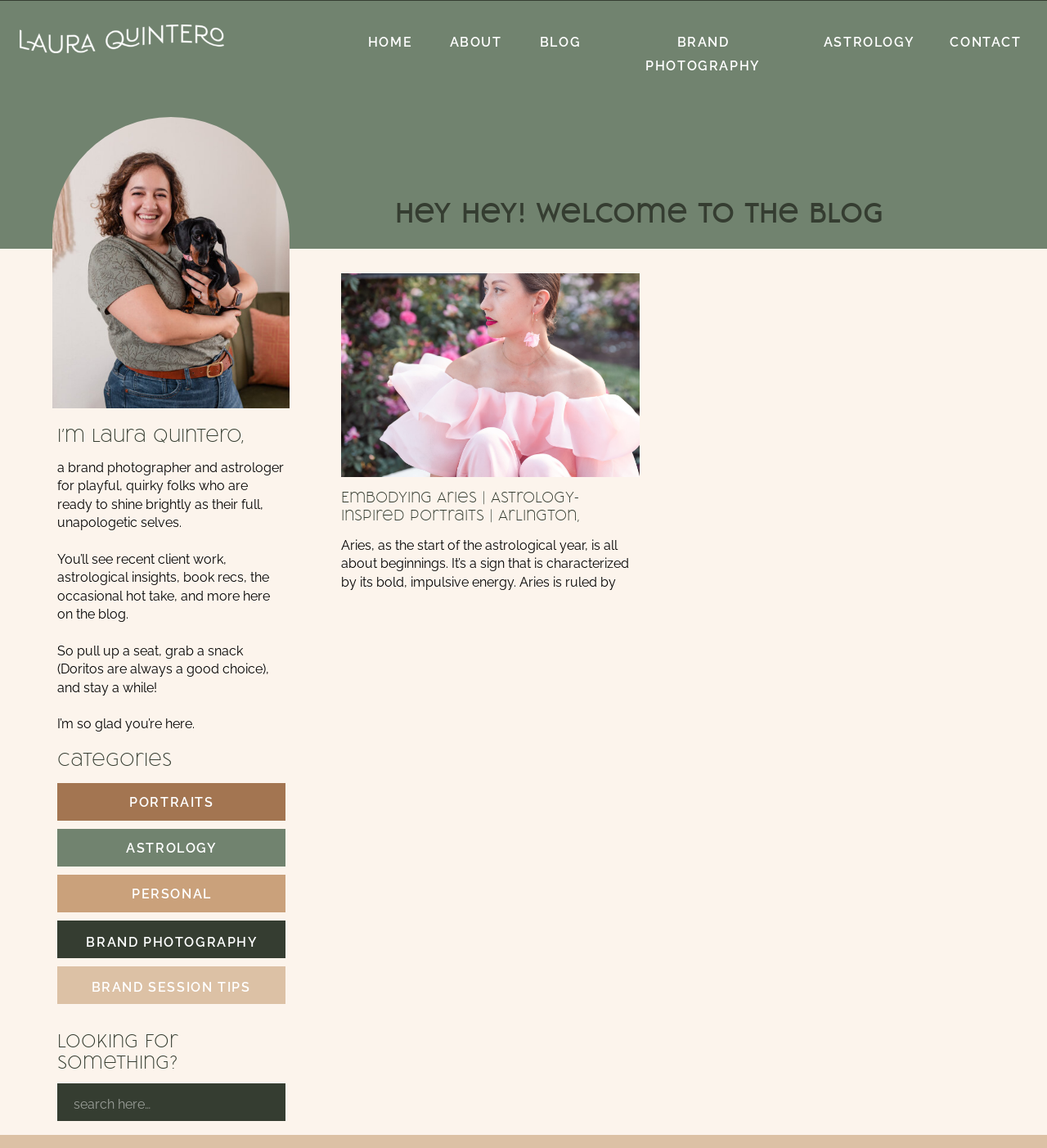Find and specify the bounding box coordinates that correspond to the clickable region for the instruction: "Go to contact page".

[0.907, 0.03, 0.975, 0.043]